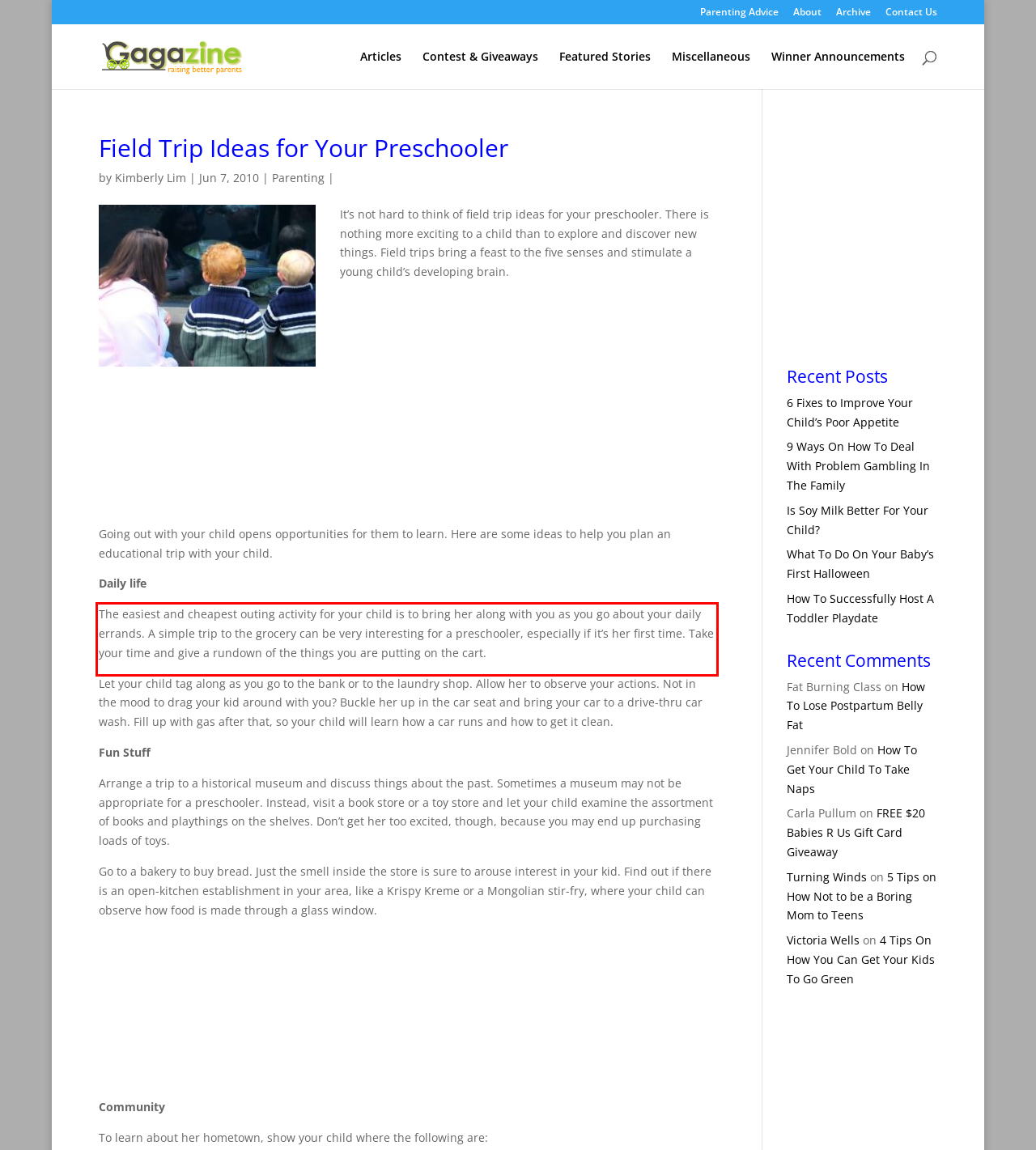Within the provided webpage screenshot, find the red rectangle bounding box and perform OCR to obtain the text content.

The easiest and cheapest outing activity for your child is to bring her along with you as you go about your daily errands. A simple trip to the grocery can be very interesting for a preschooler, especially if it’s her first time. Take your time and give a rundown of the things you are putting on the cart.